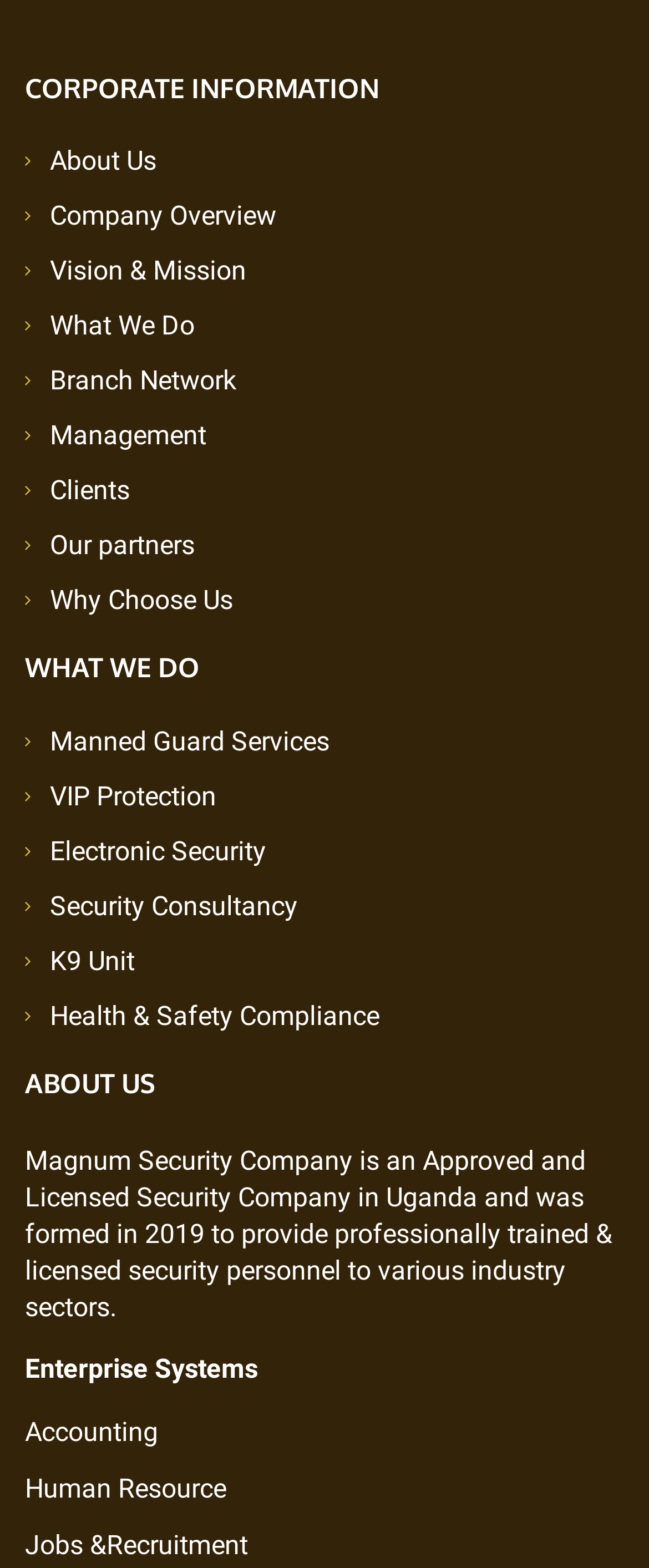Answer briefly with one word or phrase:
What is the company's vision?

Not mentioned